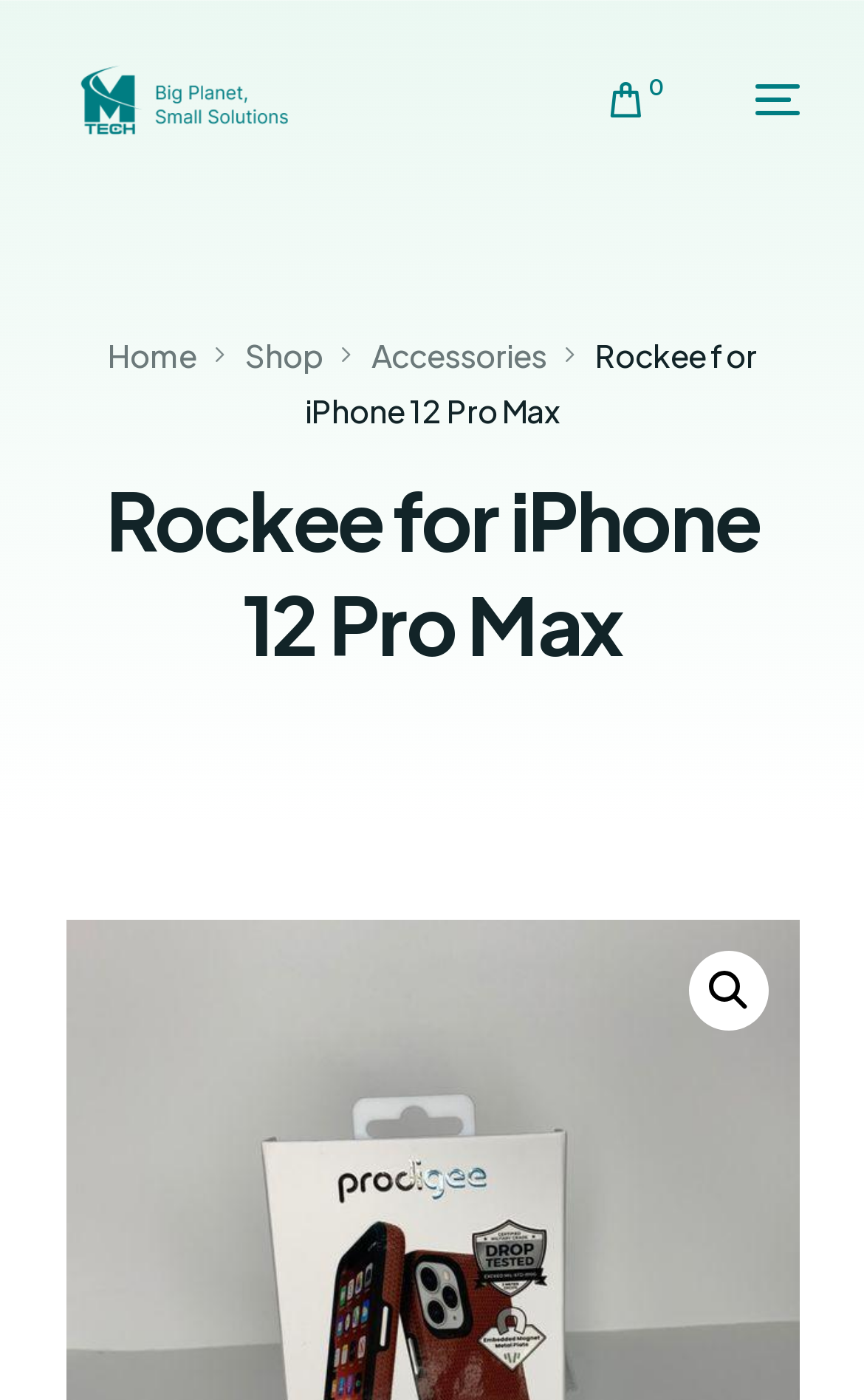Bounding box coordinates are specified in the format (top-left x, top-left y, bottom-right x, bottom-right y). All values are floating point numbers bounded between 0 and 1. Please provide the bounding box coordinate of the region this sentence describes: Shop

[0.283, 0.238, 0.373, 0.267]